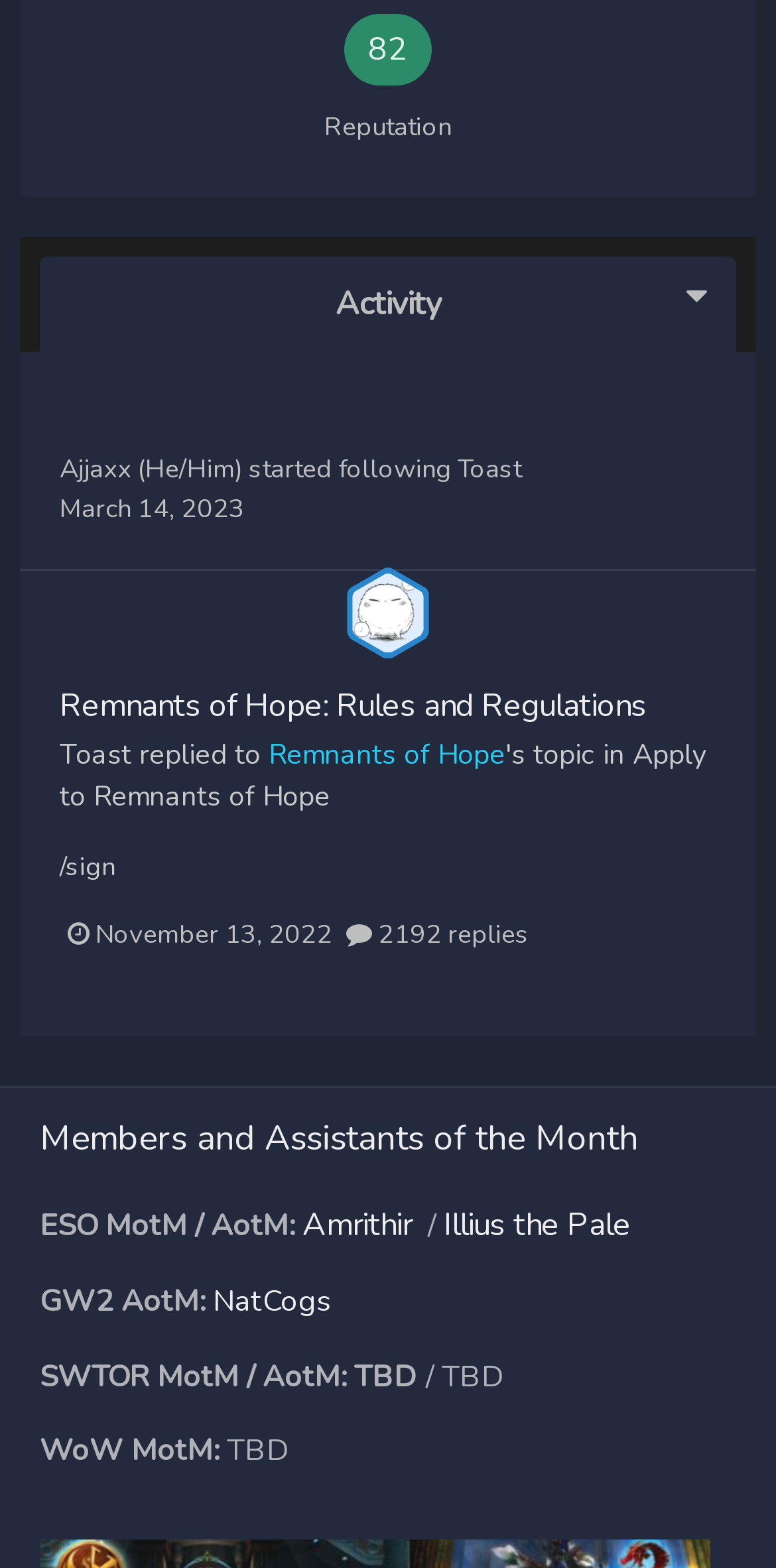Given the webpage screenshot, identify the bounding box of the UI element that matches this description: "Ajjaxx (He/Him)".

[0.077, 0.288, 0.313, 0.311]